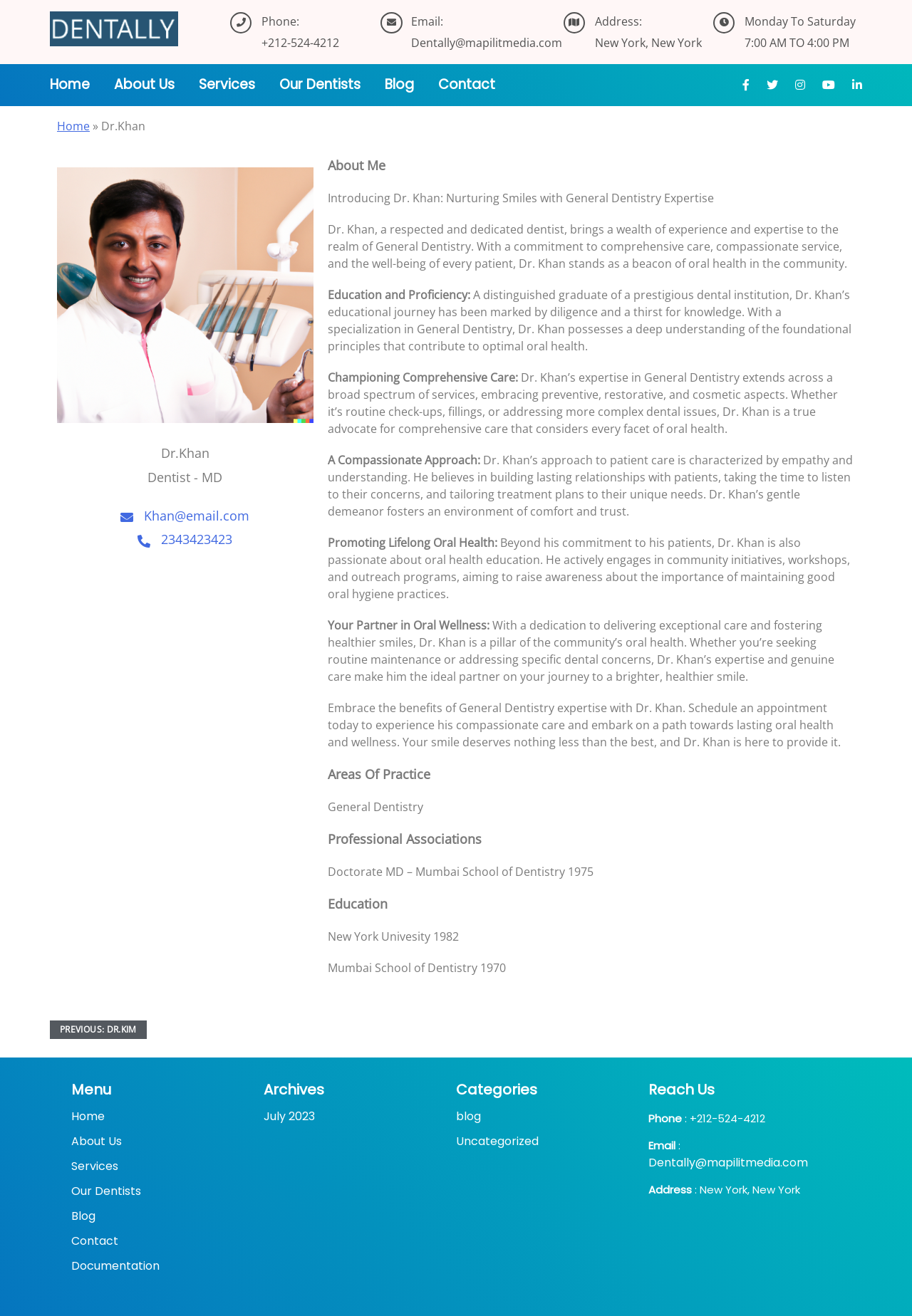Respond to the following question with a brief word or phrase:
What is the phone number of Dr. Khan's office?

+212-524-4212